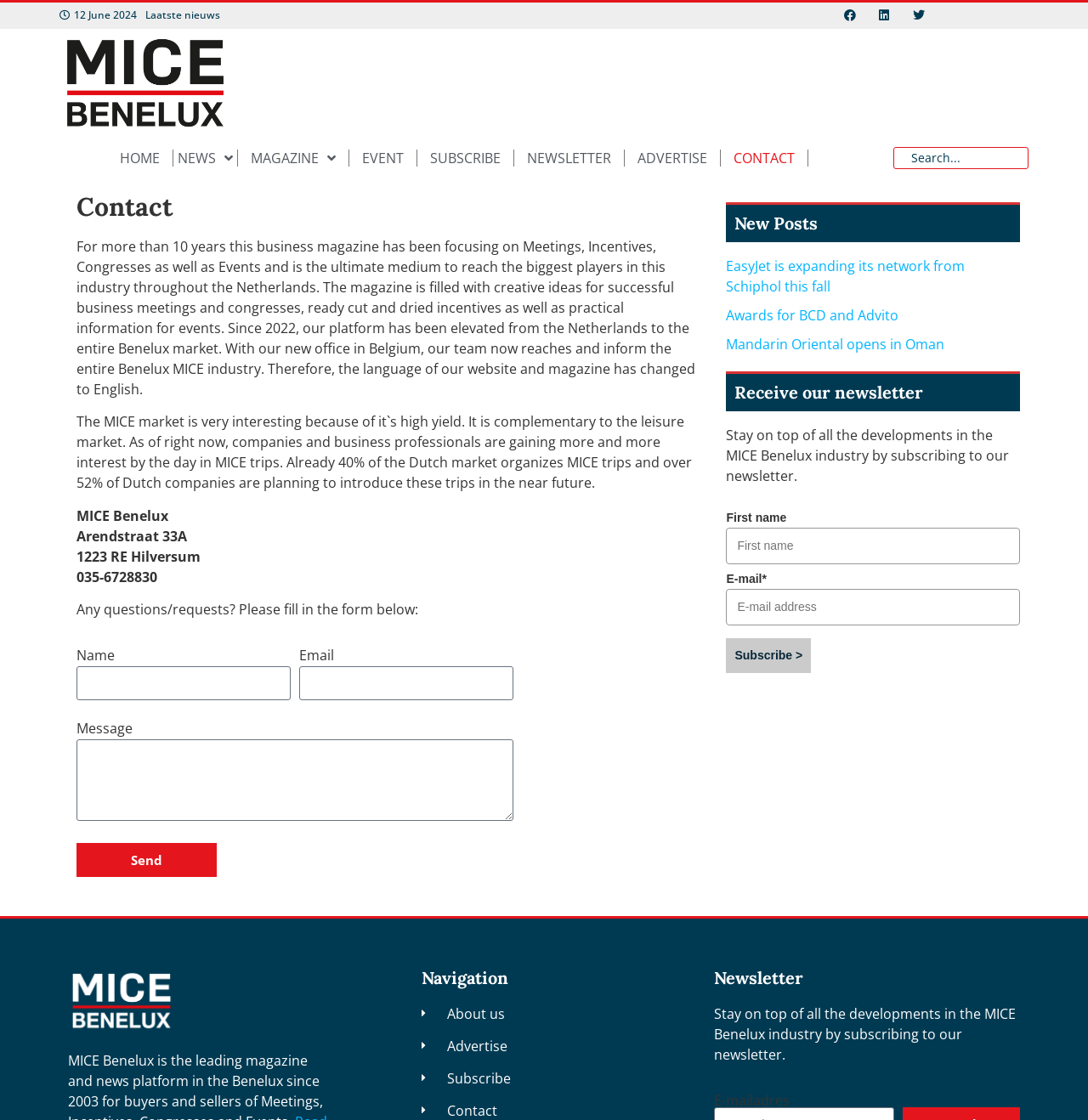What is the language of the website and magazine?
Provide an in-depth answer to the question, covering all aspects.

According to the text on the webpage, 'Since 2022, our platform has been elevated from the Netherlands to the entire Benelux market. With our new office in Belgium, our team now reaches and inform the entire Benelux MICE industry. Therefore, the language of our website and magazine has changed to English.' This indicates that the language of the website and magazine is English.